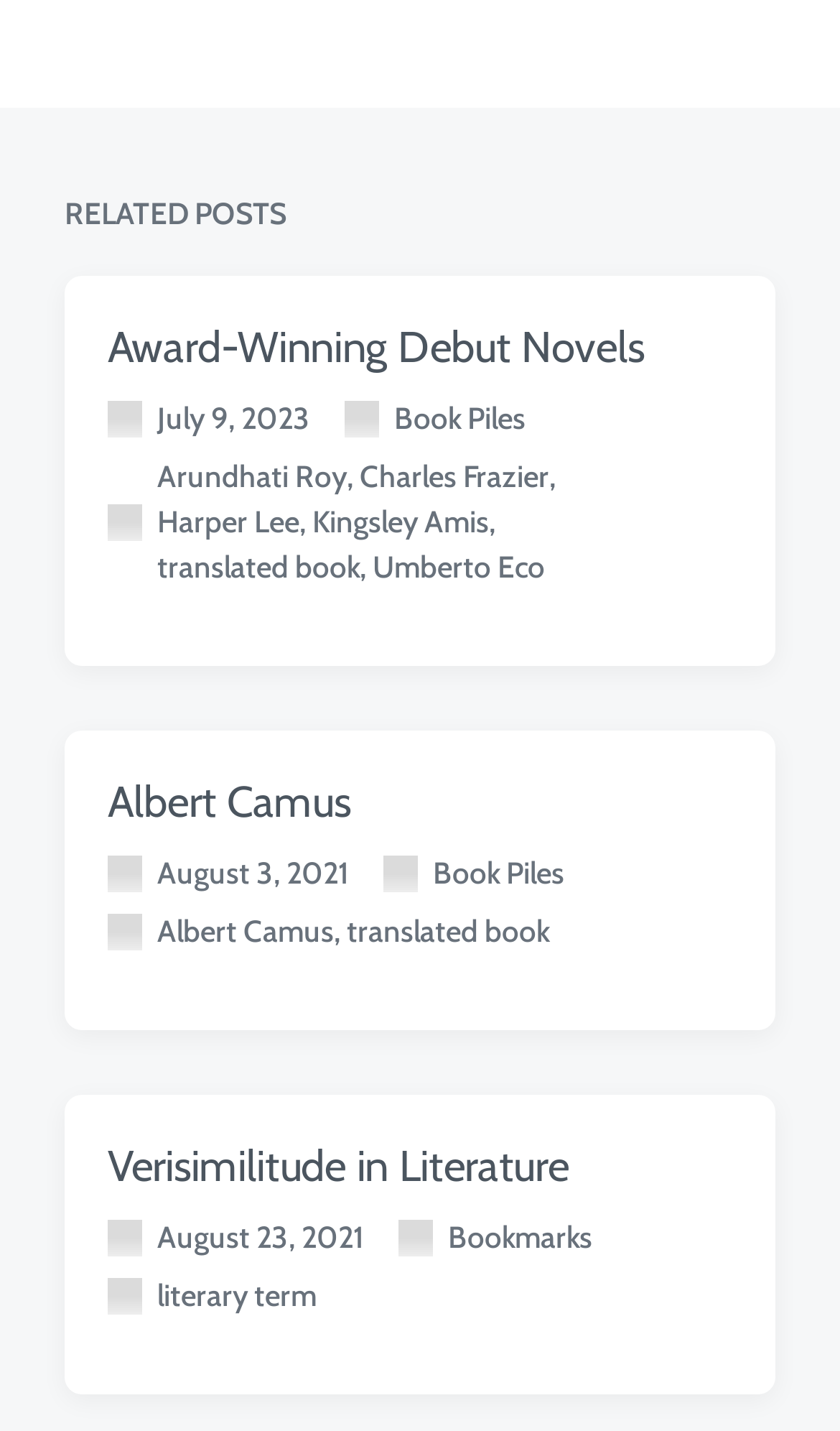Identify the bounding box coordinates of the specific part of the webpage to click to complete this instruction: "View the post dated July 9, 2023".

[0.128, 0.277, 0.369, 0.308]